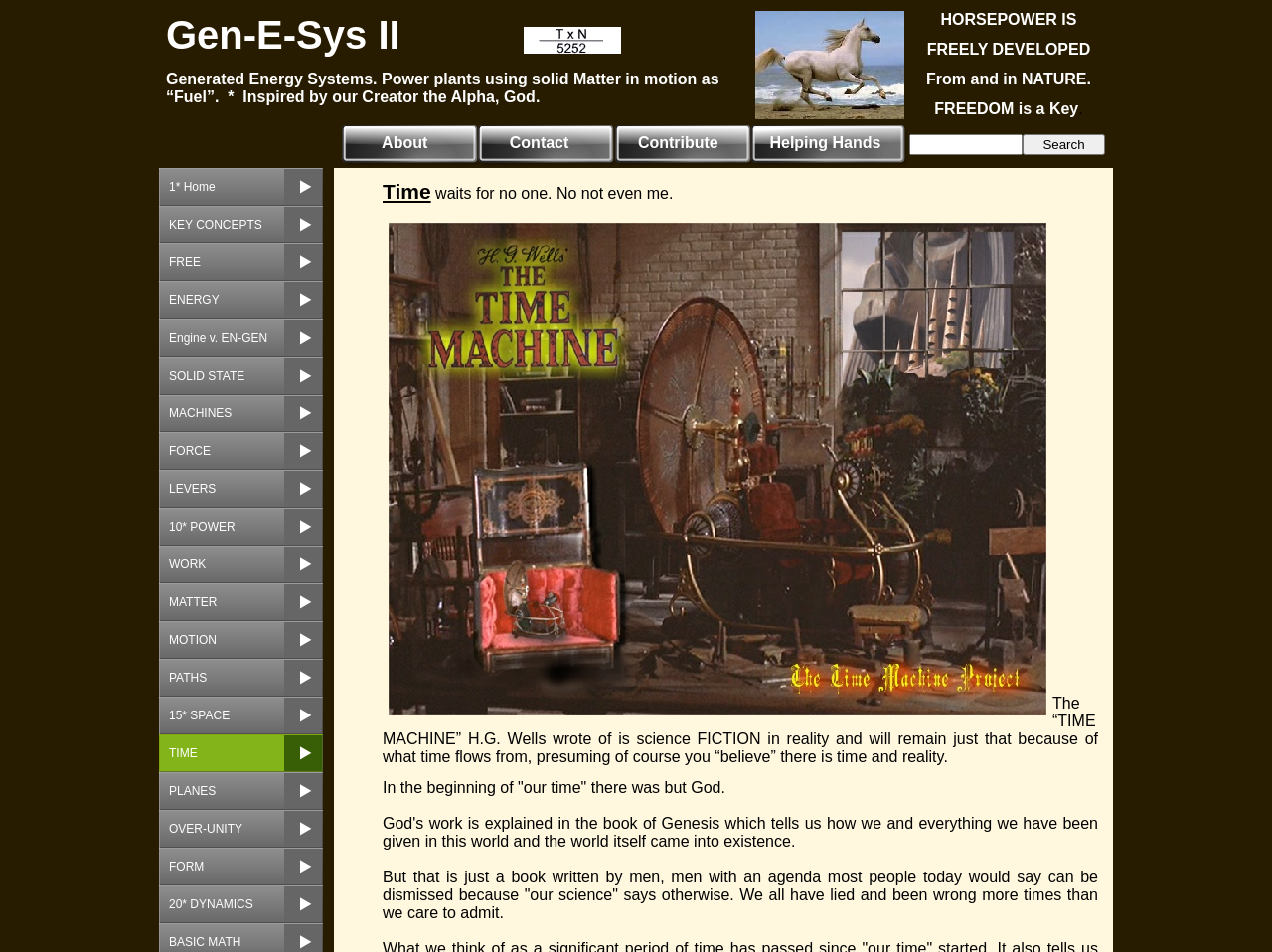Locate the bounding box coordinates of the element to click to perform the following action: 'Click on the Home link'. The coordinates should be given as four float values between 0 and 1, in the form of [left, top, right, bottom].

[0.125, 0.176, 0.254, 0.216]